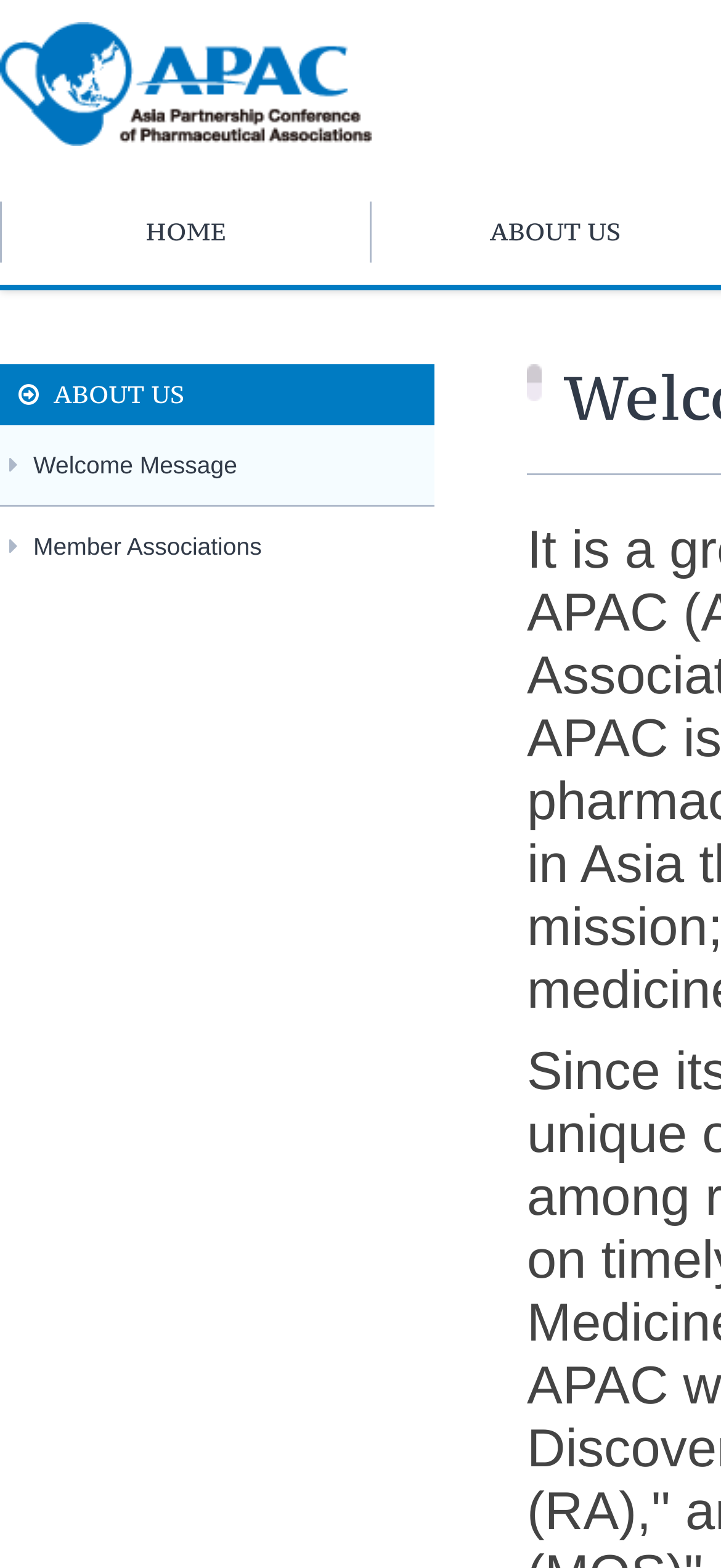Provide your answer in a single word or phrase: 
What is the purpose of the image?

Decoration